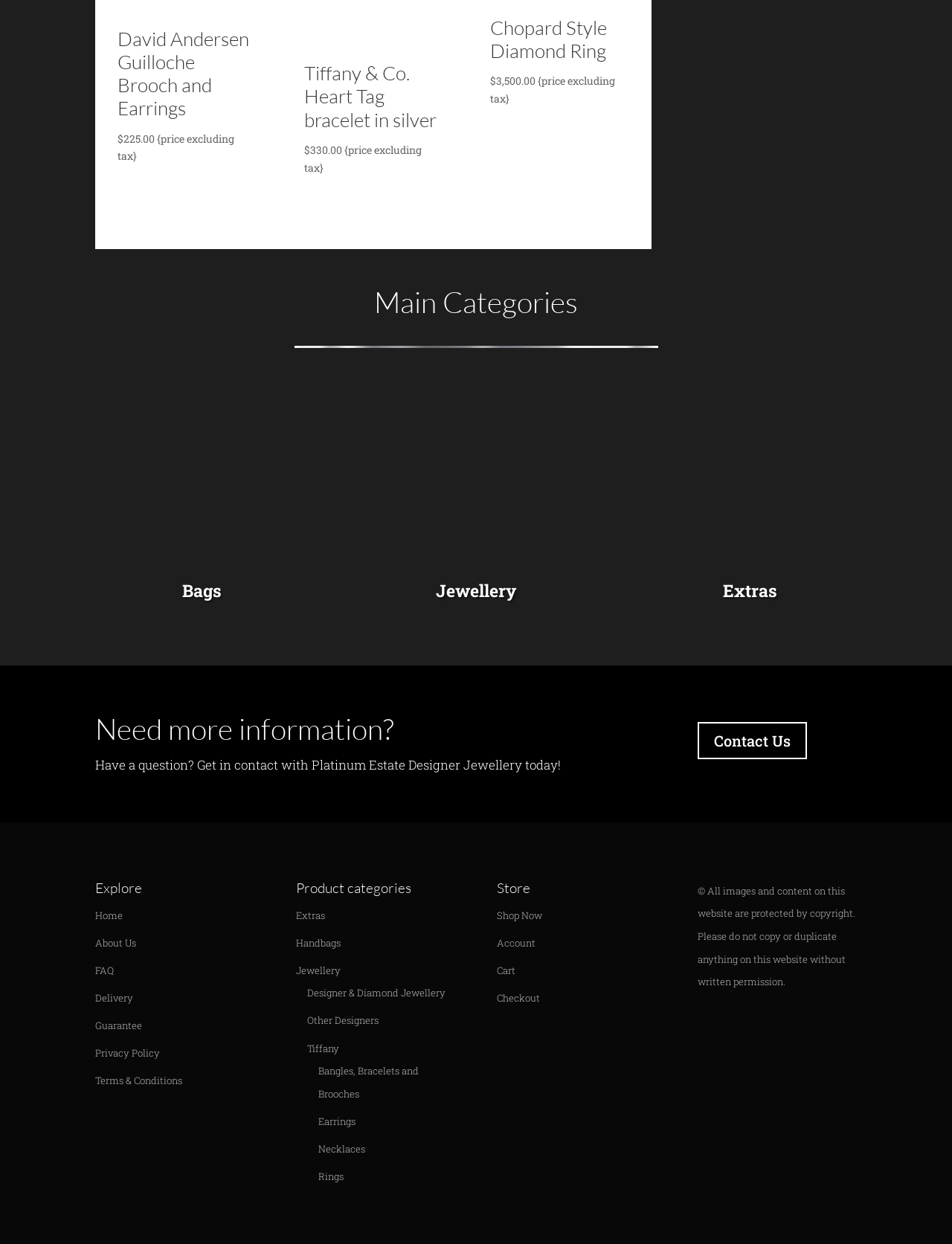Using the details from the image, please elaborate on the following question: How many links are there under the 'Explore' section?

Under the 'Explore' section, I counted six links, which are 'Home', 'About Us', 'FAQ', 'Delivery', 'Guarantee', and 'Privacy Policy'.